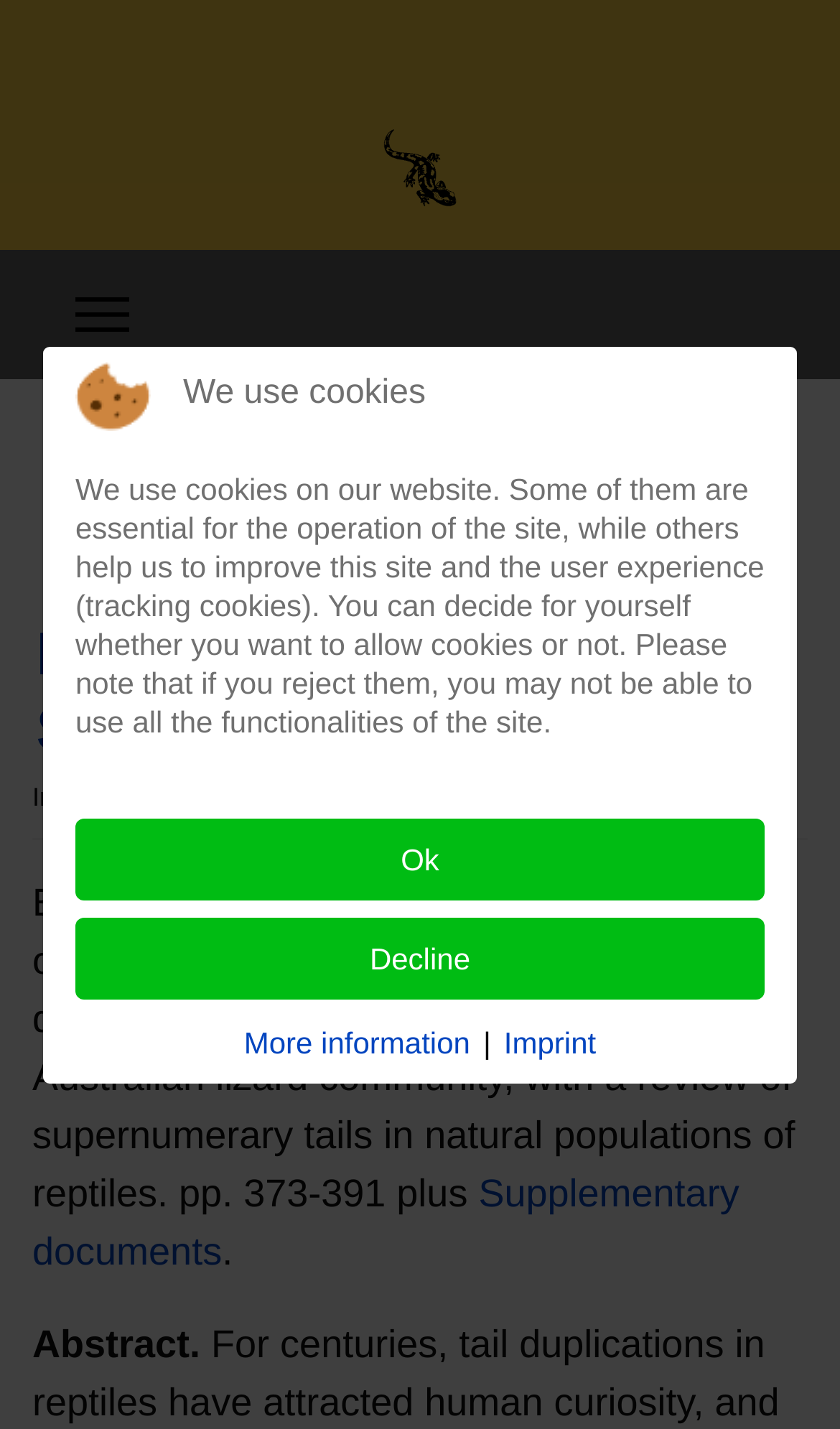Locate the bounding box coordinates of the element I should click to achieve the following instruction: "Visit the salamandra-journal website".

[0.457, 0.09, 0.543, 0.145]